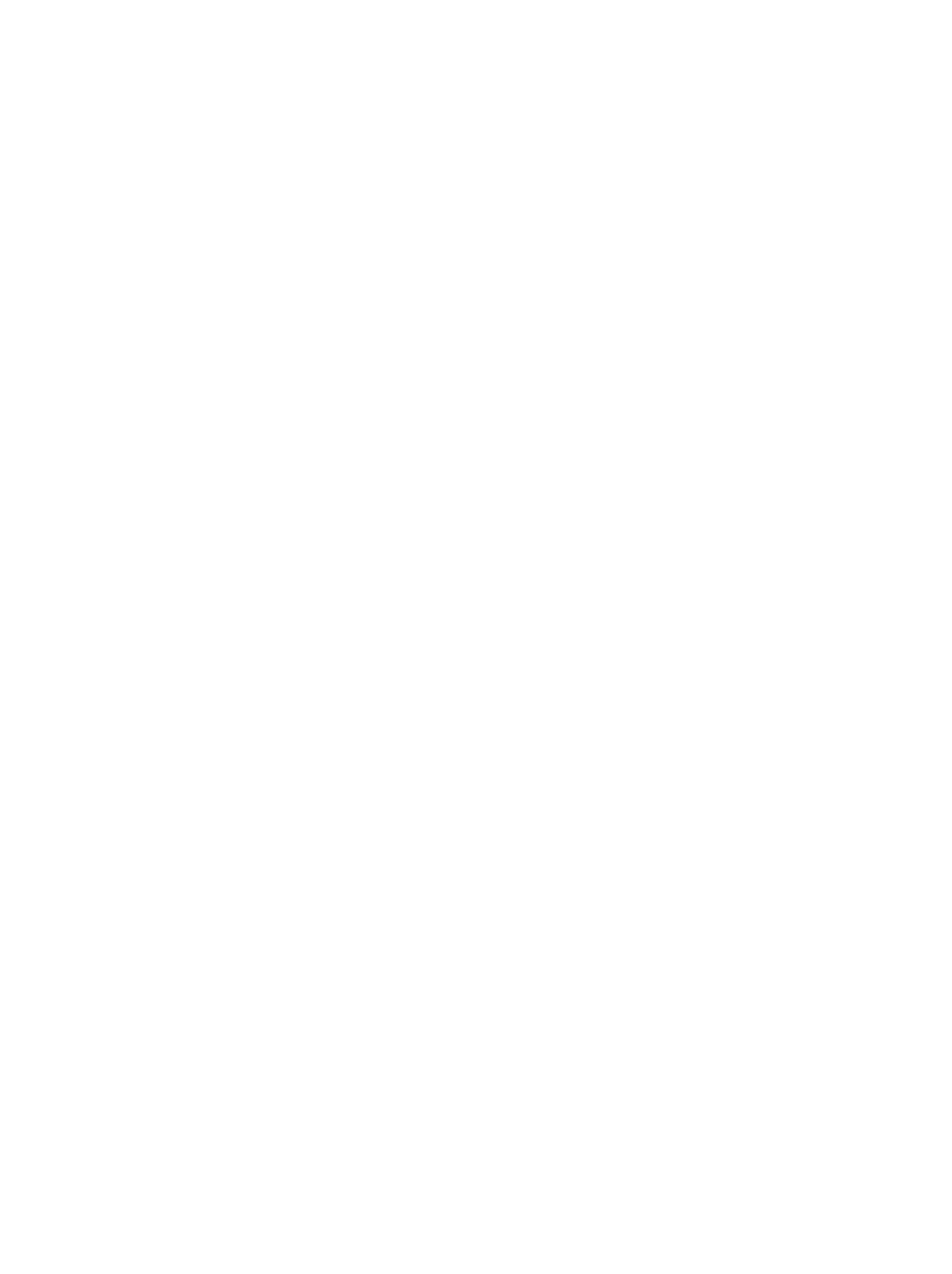Predict the bounding box coordinates of the area that should be clicked to accomplish the following instruction: "Click on OTTAWA DANCE DIRECTIVE". The bounding box coordinates should consist of four float numbers between 0 and 1, i.e., [left, top, right, bottom].

[0.429, 0.281, 0.571, 0.313]